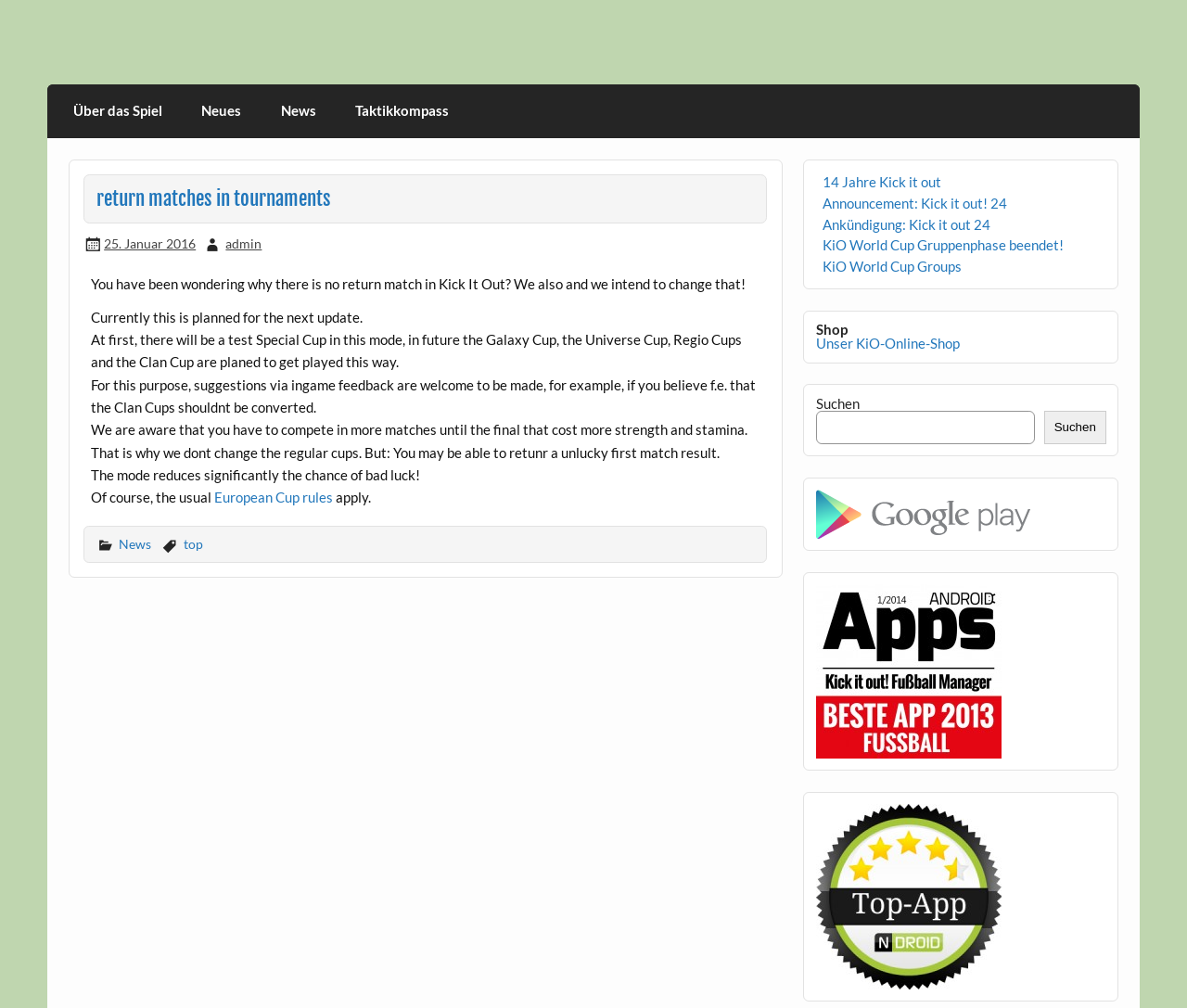Please identify and generate the text content of the webpage's main heading.

return matches in tournaments